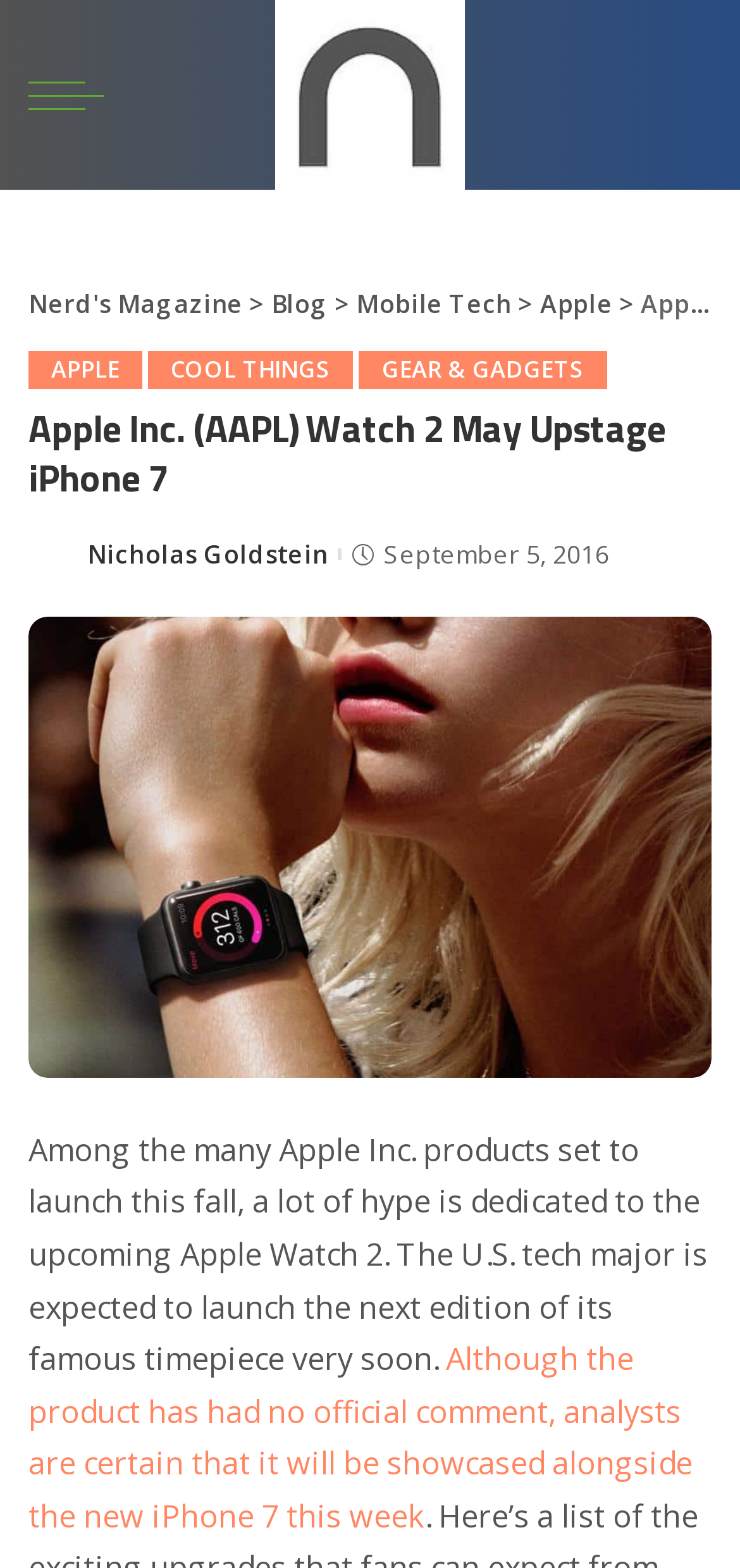Please specify the bounding box coordinates of the region to click in order to perform the following instruction: "go to java se documentation".

None